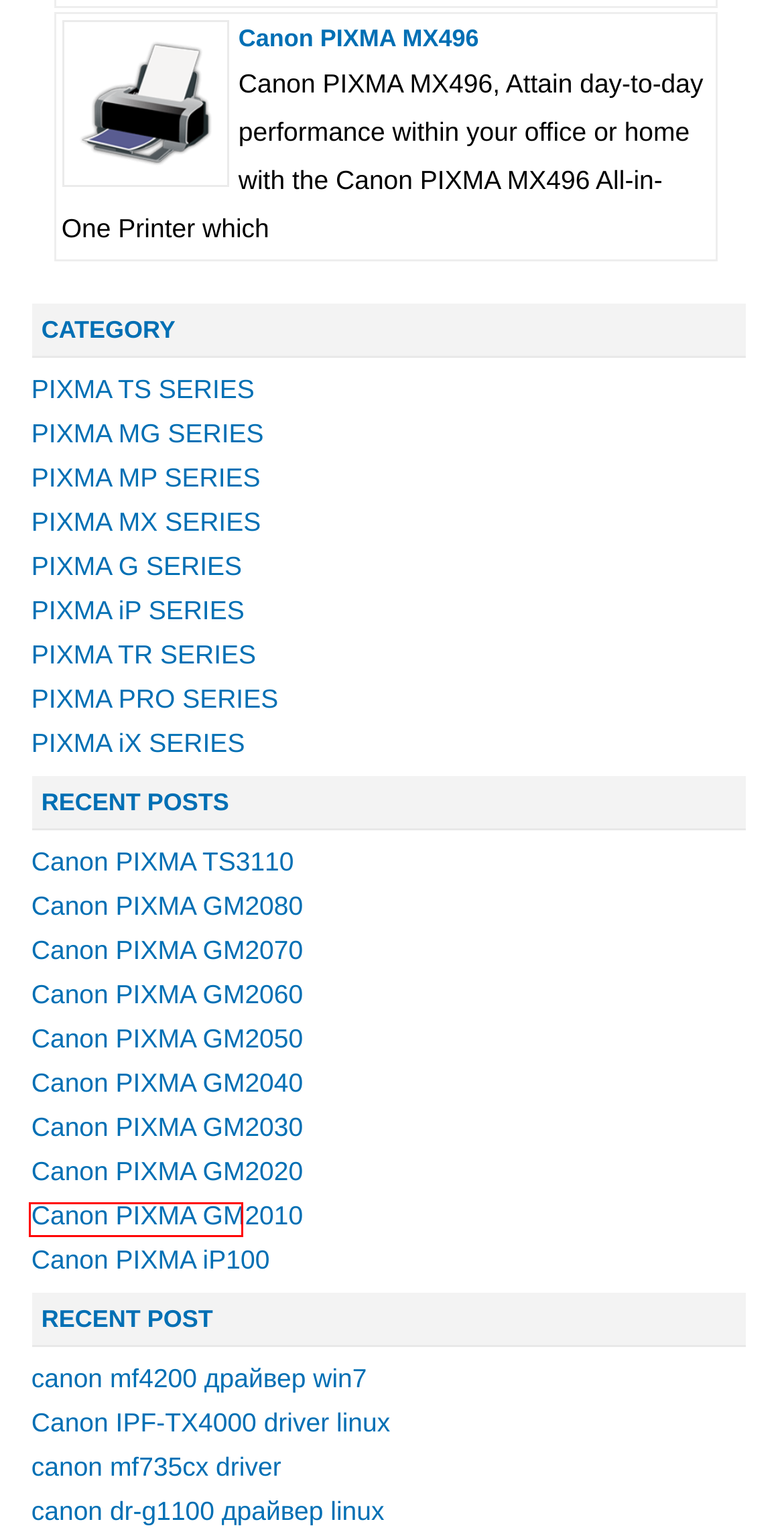Examine the screenshot of a webpage with a red bounding box around a UI element. Select the most accurate webpage description that corresponds to the new page after clicking the highlighted element. Here are the choices:
A. Canon PIXMA E400 Driver Free Download
B. Canon imagePROGRAF TX-4000 Driver Free Download
C. Canon PIXMA TS3100 Driver Free Download
D. G SERIES Printers Drivers Download
E. Canon PIXMA GM2040 Driver Free Download
F. PIXMA TR Series Printers Drivers Download
G. Canon iX SERIES Printer Drivers Download
H. Canon PIXMA TS3110 Driver Free Download

A